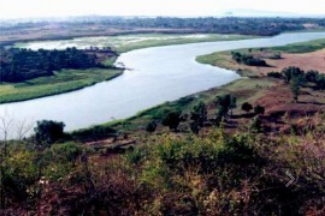What type of environment is depicted in the image?
We need a detailed and exhaustive answer to the question. Please elaborate.

The caption describes the scene as showcasing 'the beauty of nature' and 'the natural beauty of waterways and their ecosystems', indicating that the environment depicted is a natural one.